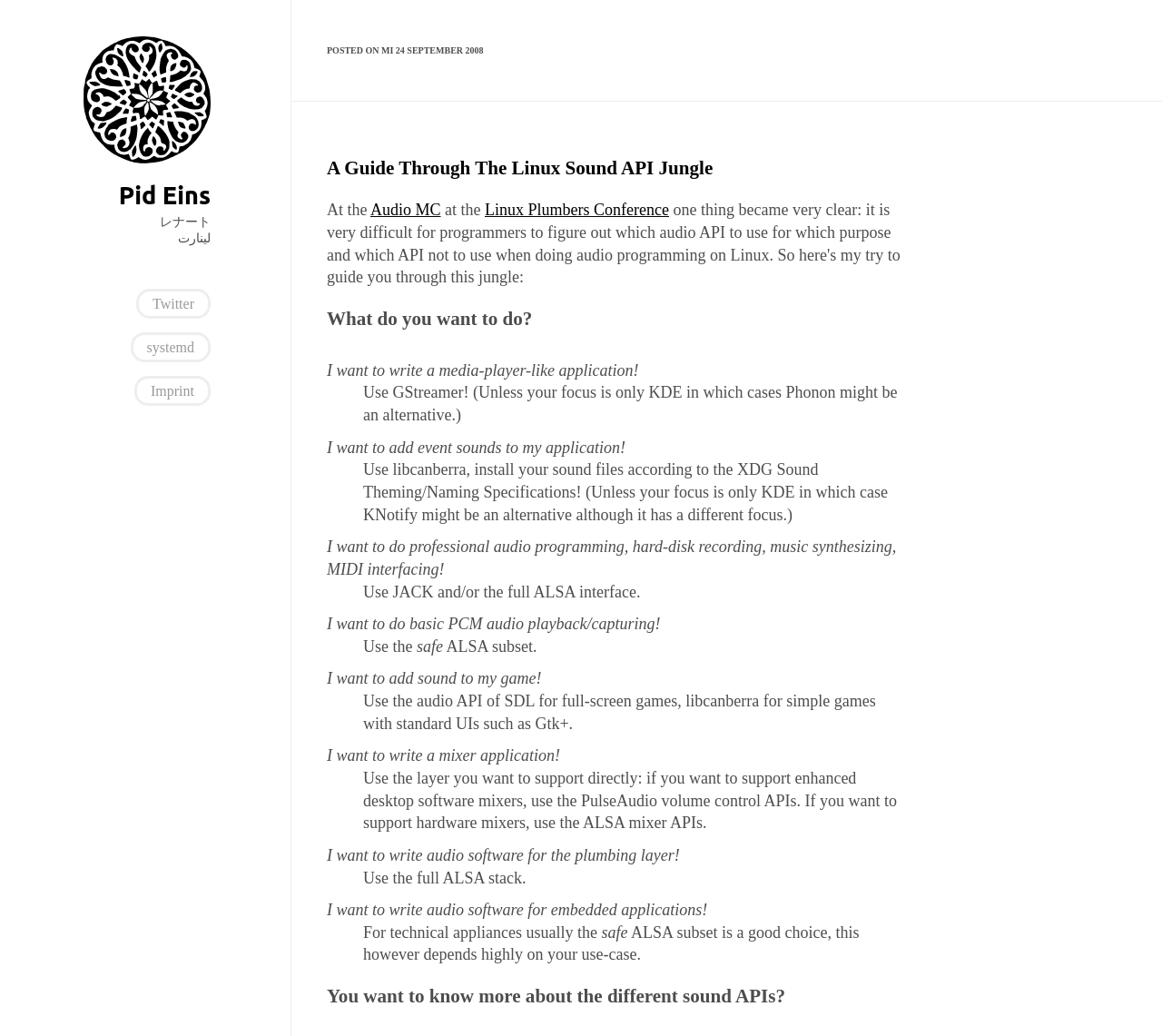Illustrate the webpage with a detailed description.

This webpage is a blog post titled "A Guide Through The Linux Sound API Jungle" by Lennart Poettering. At the top of the page, there is a logo and a heading "Pid Eins" with a link to it. Below the logo, there are two lines of text, "レナート" and "ﻟﻴﻨﺎﺭﺕ", which appear to be the author's name in different languages. 

To the right of the logo, there are three links: "Twitter", "systemd", and "Imprint". 

The main content of the page is divided into two sections. The first section has a heading "A Guide Through The Linux Sound API Jungle" and a subheading "POSTED ON MI 24 SEPTEMBER 2008". Below the heading, there is a paragraph of text that mentions the Audio MC and the Linux Plumbers Conference.

The second section is a list of questions and answers, titled "What do you want to do?" The list has nine items, each with a question and a corresponding answer. The questions range from "I want to write a media-player-like application!" to "I want to write audio software for embedded applications!". The answers provide guidance on which Linux sound API to use for each scenario, such as GStreamer, libcanberra, JACK, and ALSA.

At the bottom of the page, there is a heading "You want to know more about the different sound APIs?" which appears to be a call to action or a teaser for further information.